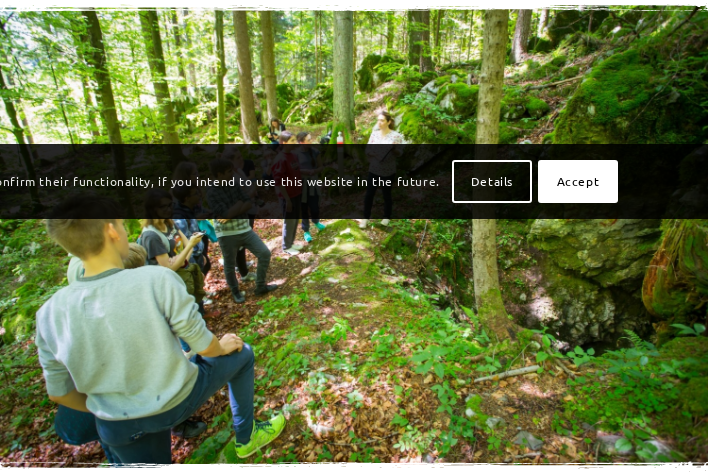Provide a thorough and detailed caption for the image.

The image showcases a vibrant outdoor scene in the Idrija countryside, filled with lush greenery and a group of people engaging in activities amidst the natural landscape. The participants, depicted from the back, appear to be part of an educational program, likely related to the Idrija Geopark, where they are actively learning and exploring their surroundings. 

Sunlight filters through the trees, enhancing the serene atmosphere of the moment. A whisper of excitement surrounds the participants as they gather near a rocky area, suggesting a hands-on experience with nature. This setting aligns with the programmes designed for schools offered by Idrija Geopark, which aim to provide hands-on learning experiences through various activities and creative workshops. 

In the foreground, one individual is seen capturing the moment on a device, adding to the sense of discovery and engagement. Overall, the image reflects the essence of fun and educational workshops tailored for younger generations, showcasing the beautiful interplay between education and nature.